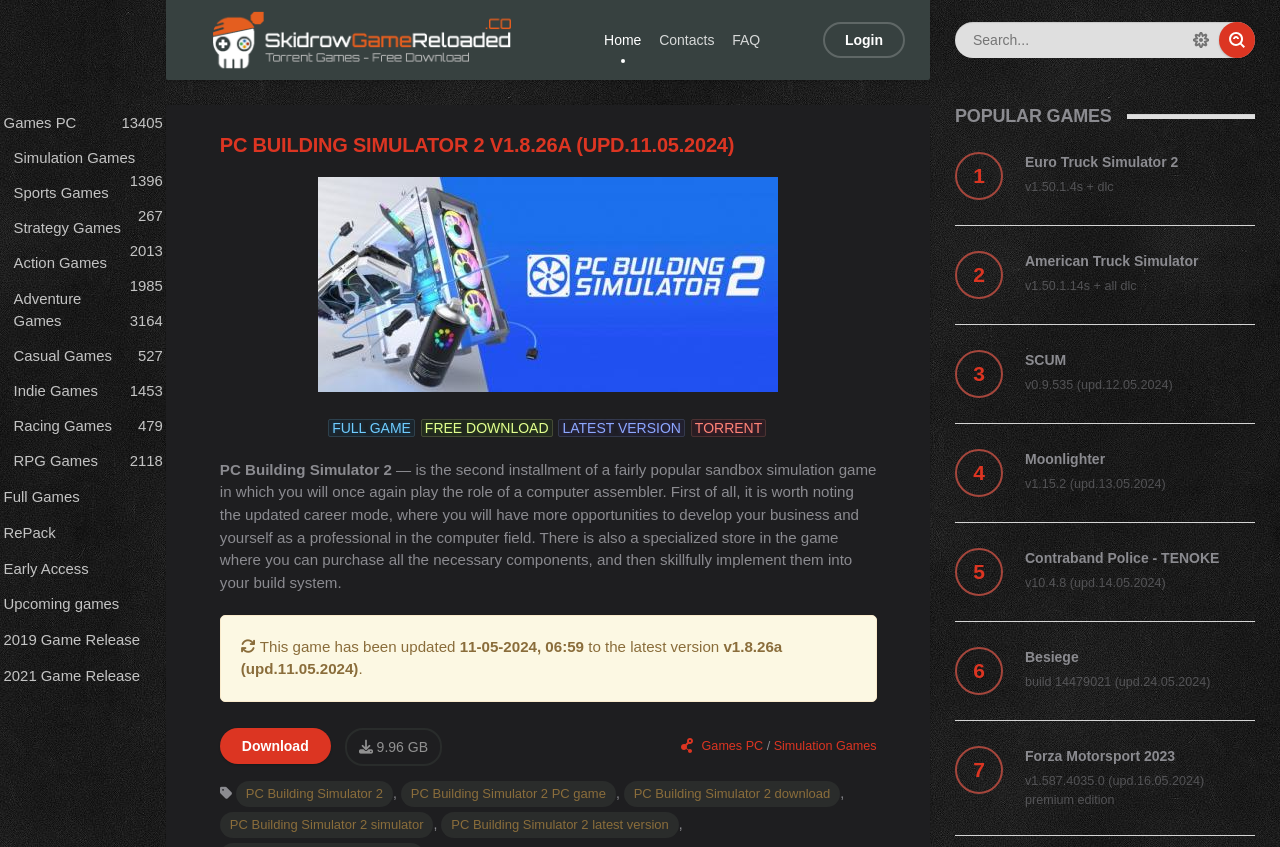Please identify the bounding box coordinates of the region to click in order to complete the task: "View Simulation Games". The coordinates must be four float numbers between 0 and 1, specified as [left, top, right, bottom].

[0.008, 0.172, 0.13, 0.219]